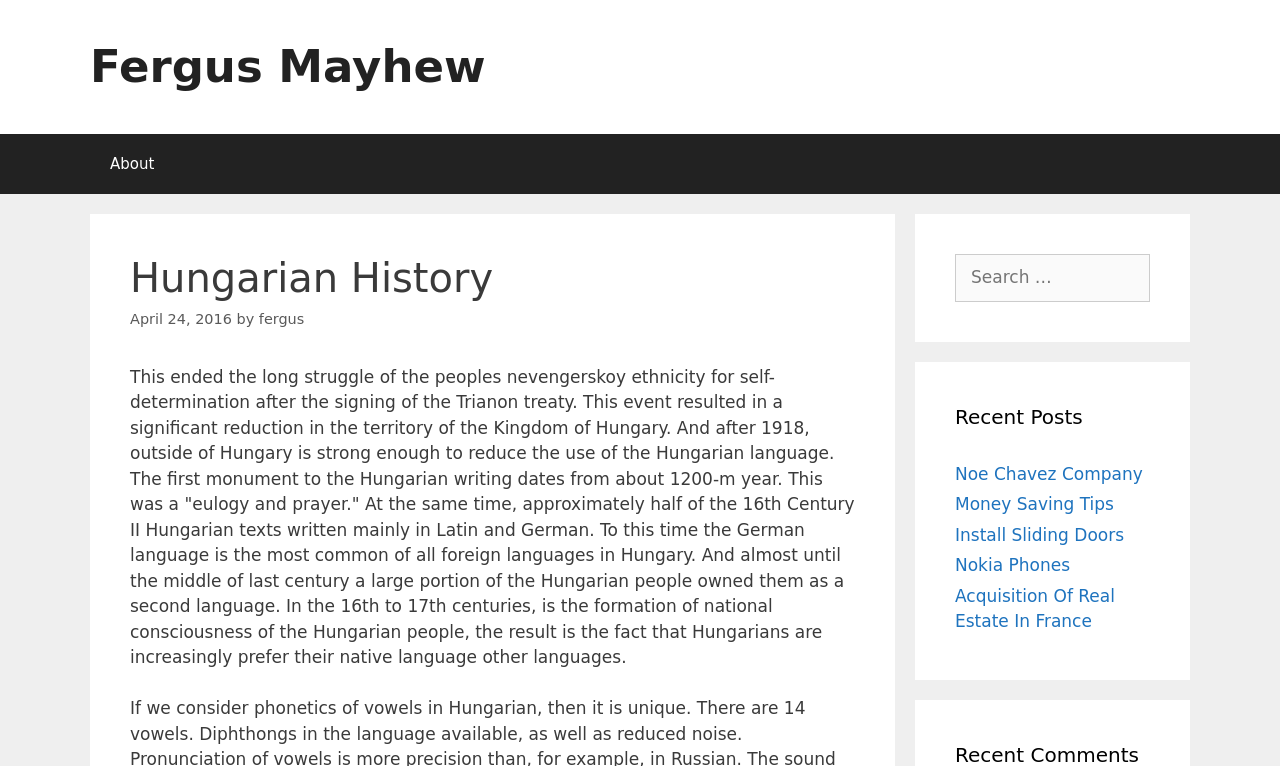Determine the bounding box for the described UI element: "fergus".

[0.202, 0.406, 0.238, 0.427]